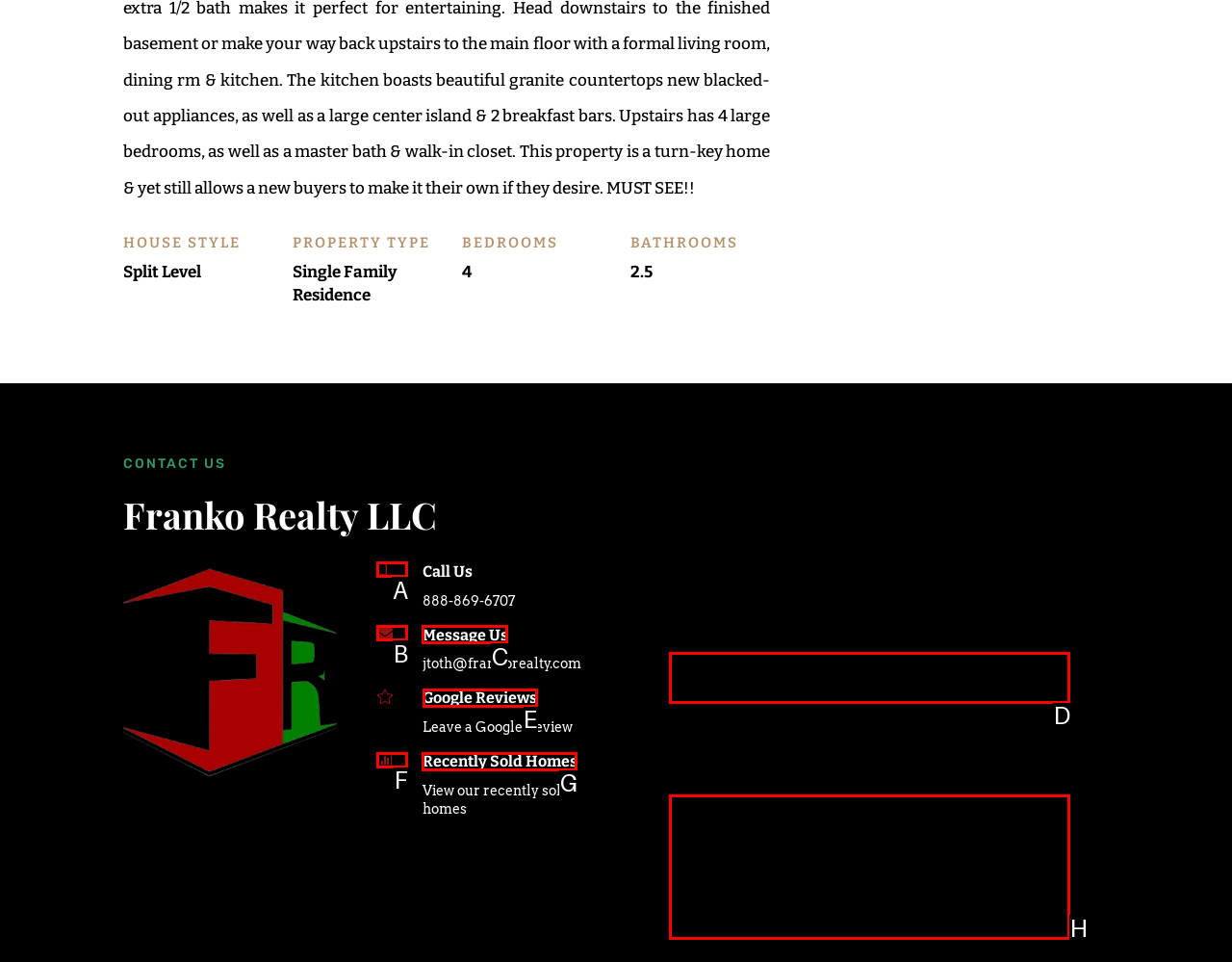Given the task: View Google Reviews, point out the letter of the appropriate UI element from the marked options in the screenshot.

E